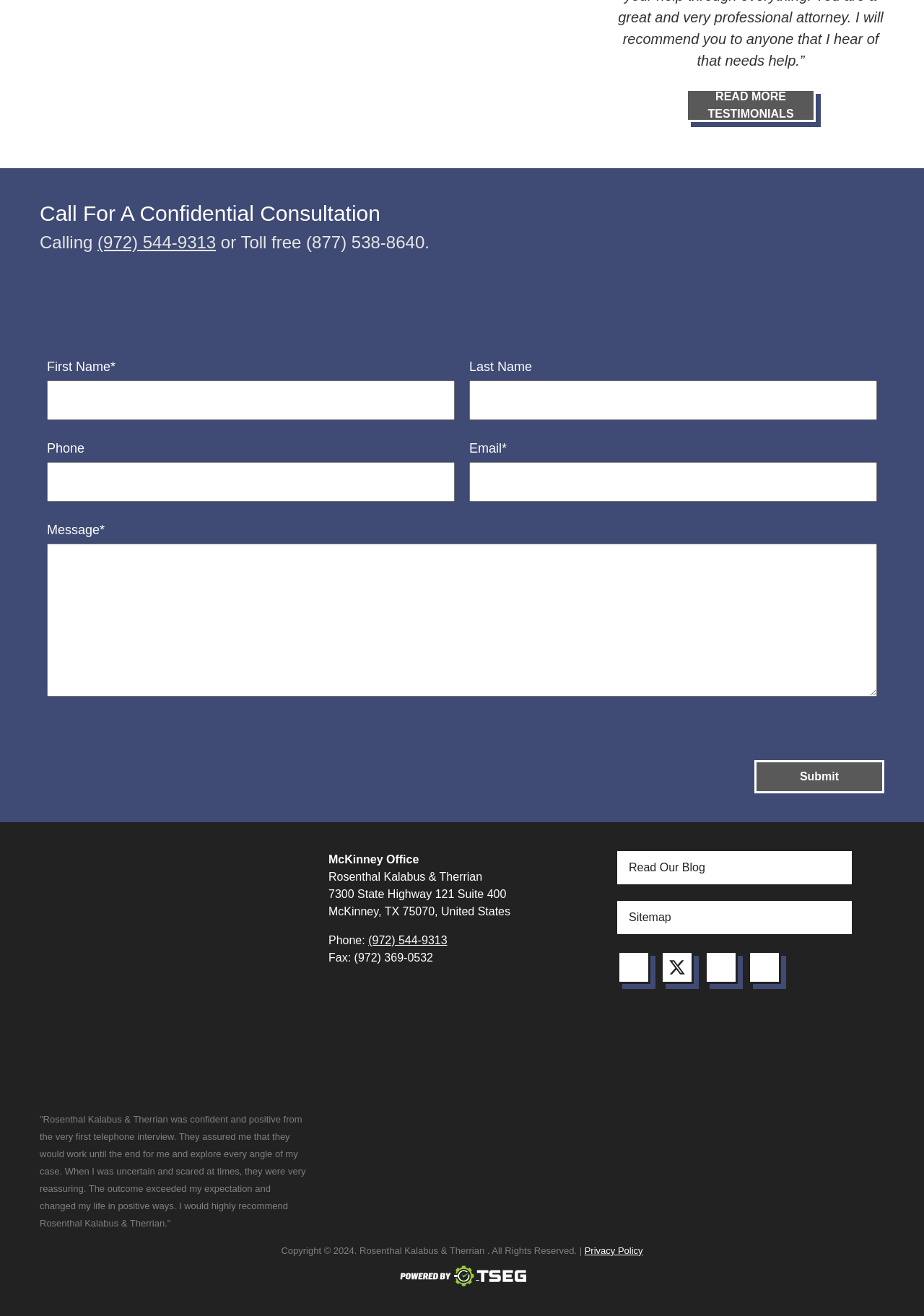Provide a one-word or short-phrase answer to the question:
What is the address of the McKinney office?

7300 State Highway 121 Suite 400